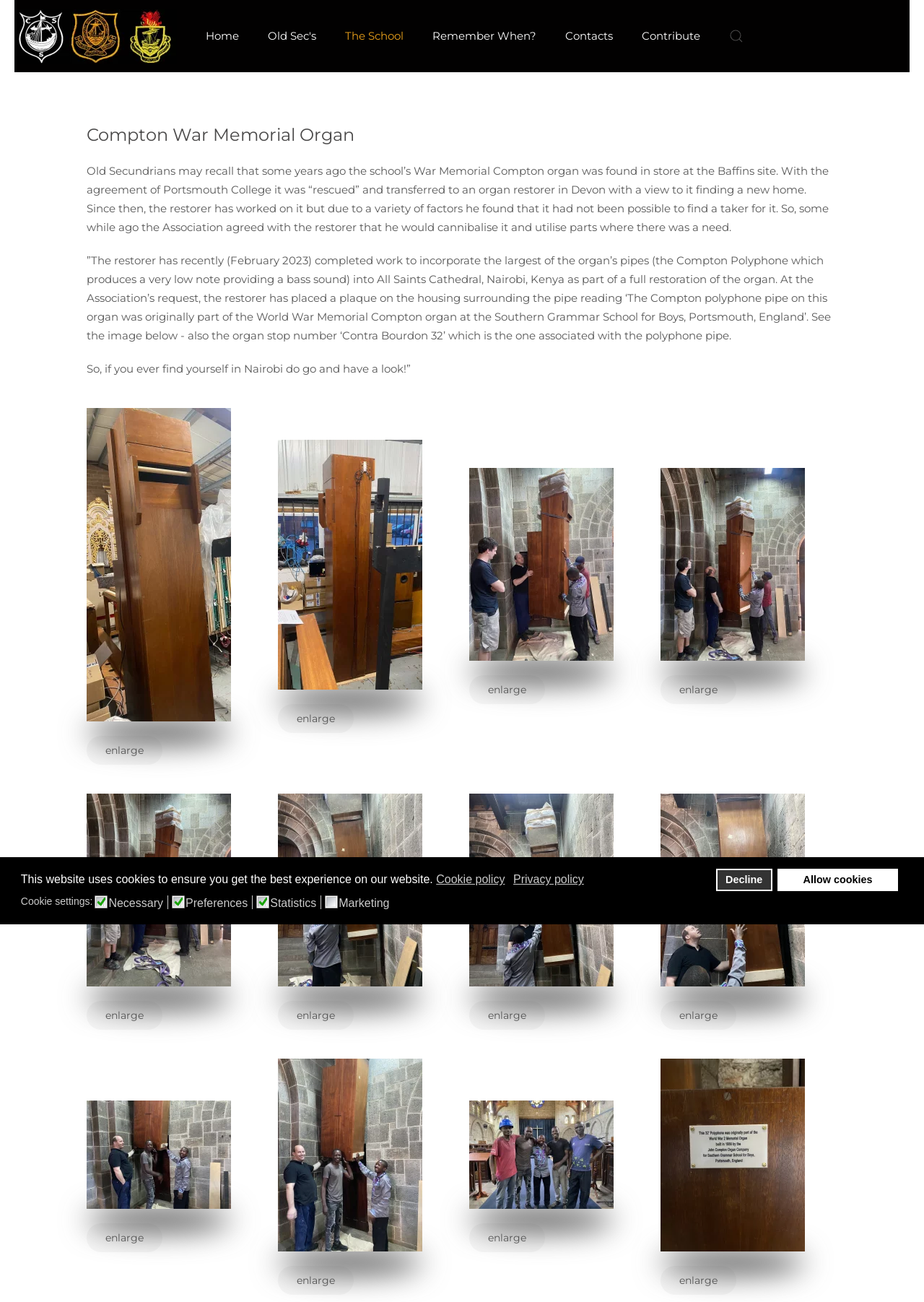Find the bounding box coordinates of the element's region that should be clicked in order to follow the given instruction: "Open the search". The coordinates should consist of four float numbers between 0 and 1, i.e., [left, top, right, bottom].

[0.789, 0.0, 0.805, 0.055]